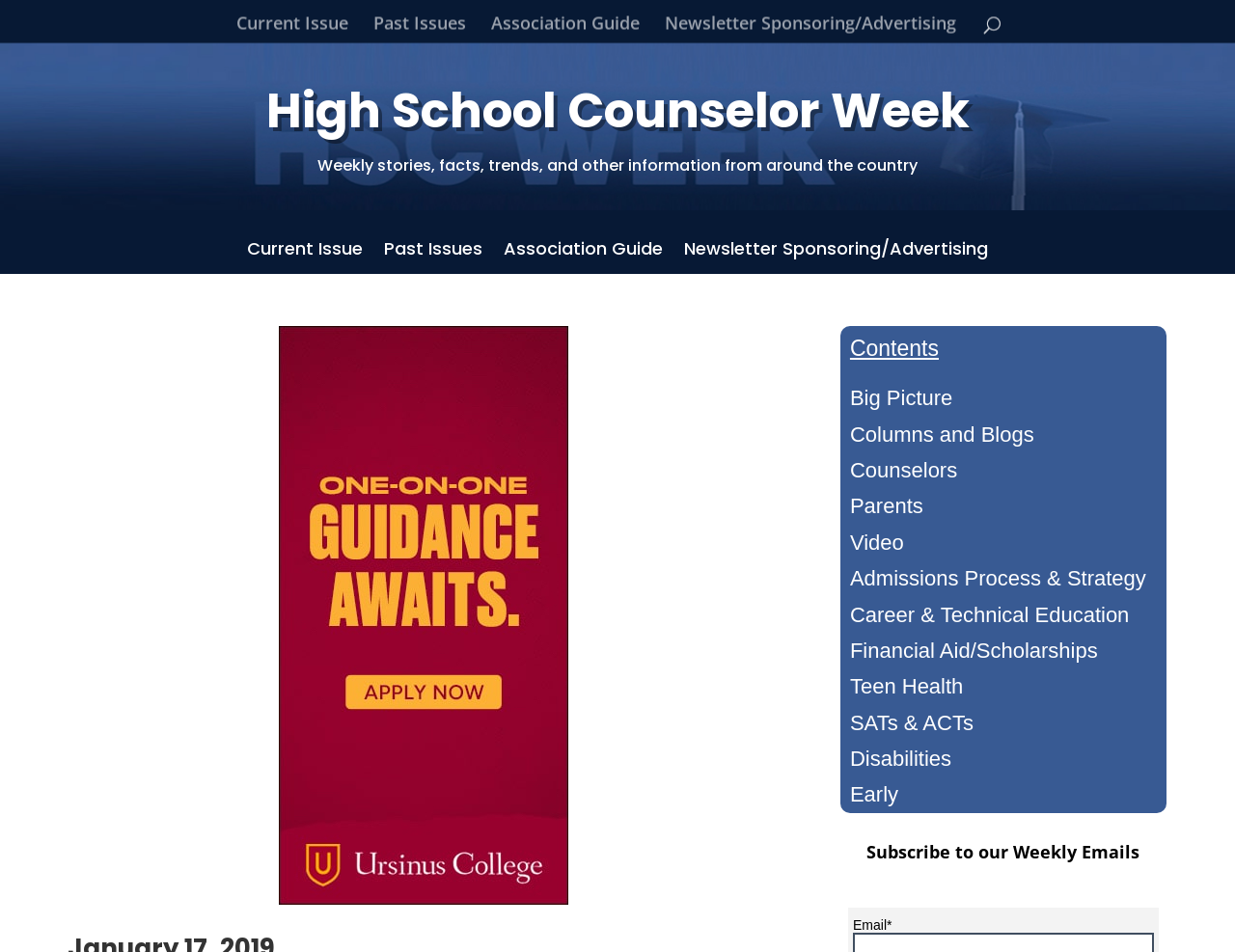Kindly respond to the following question with a single word or a brief phrase: 
What is the image located at the bottom of the page?

Unknown